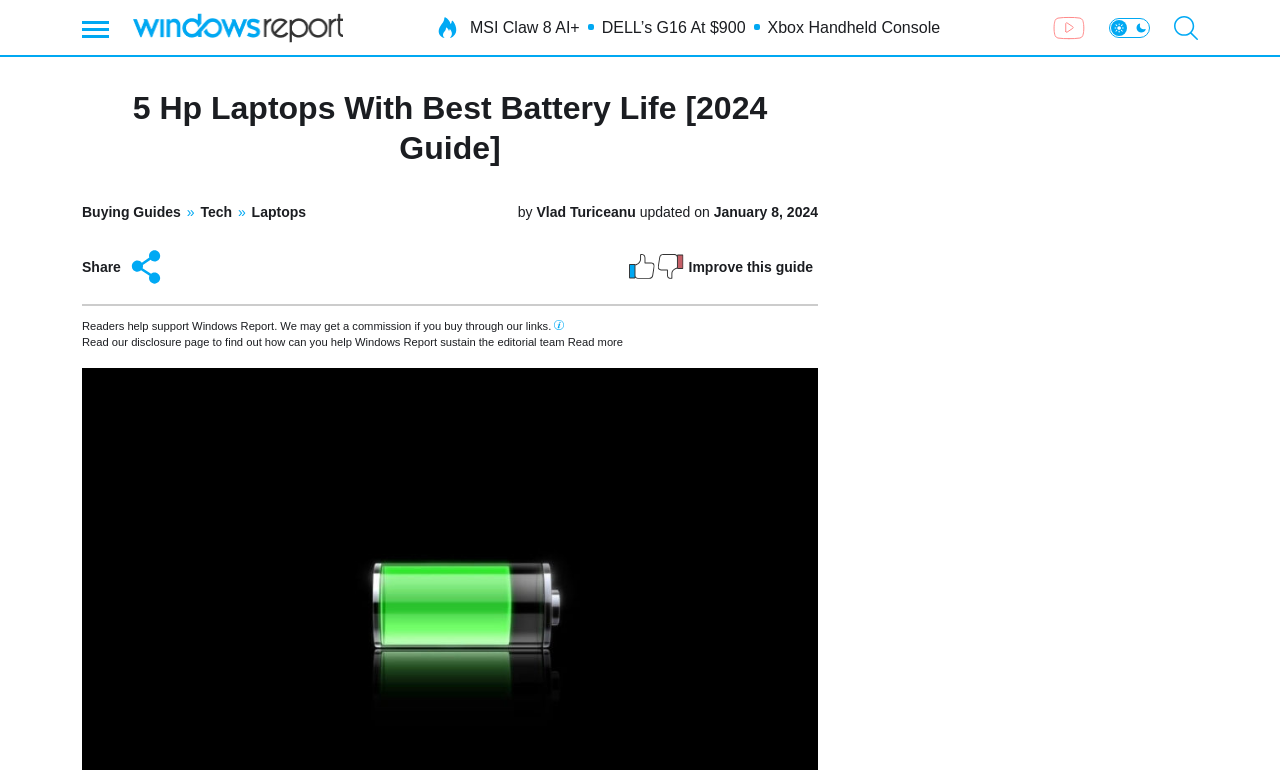Please locate the bounding box coordinates of the region I need to click to follow this instruction: "Scroll left".

None